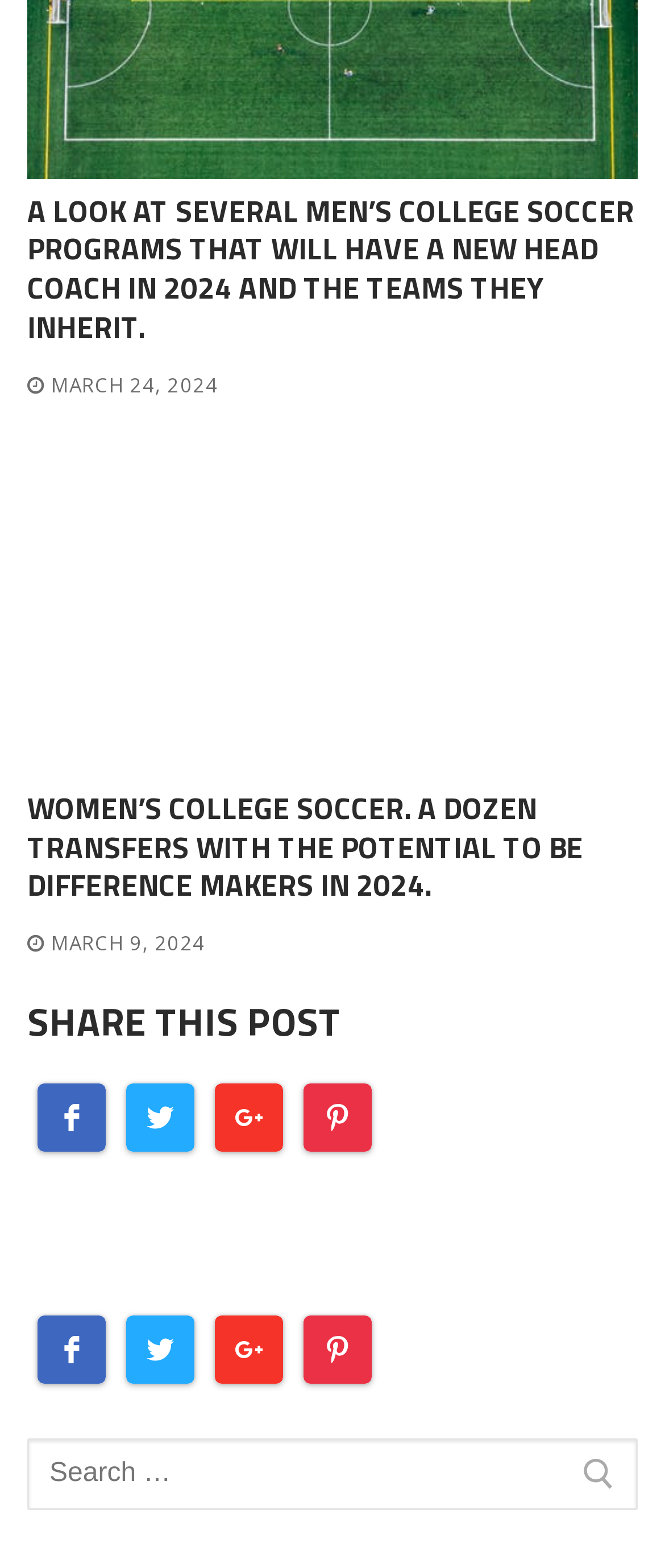Please answer the following question using a single word or phrase: 
Is there a search function on this webpage?

Yes